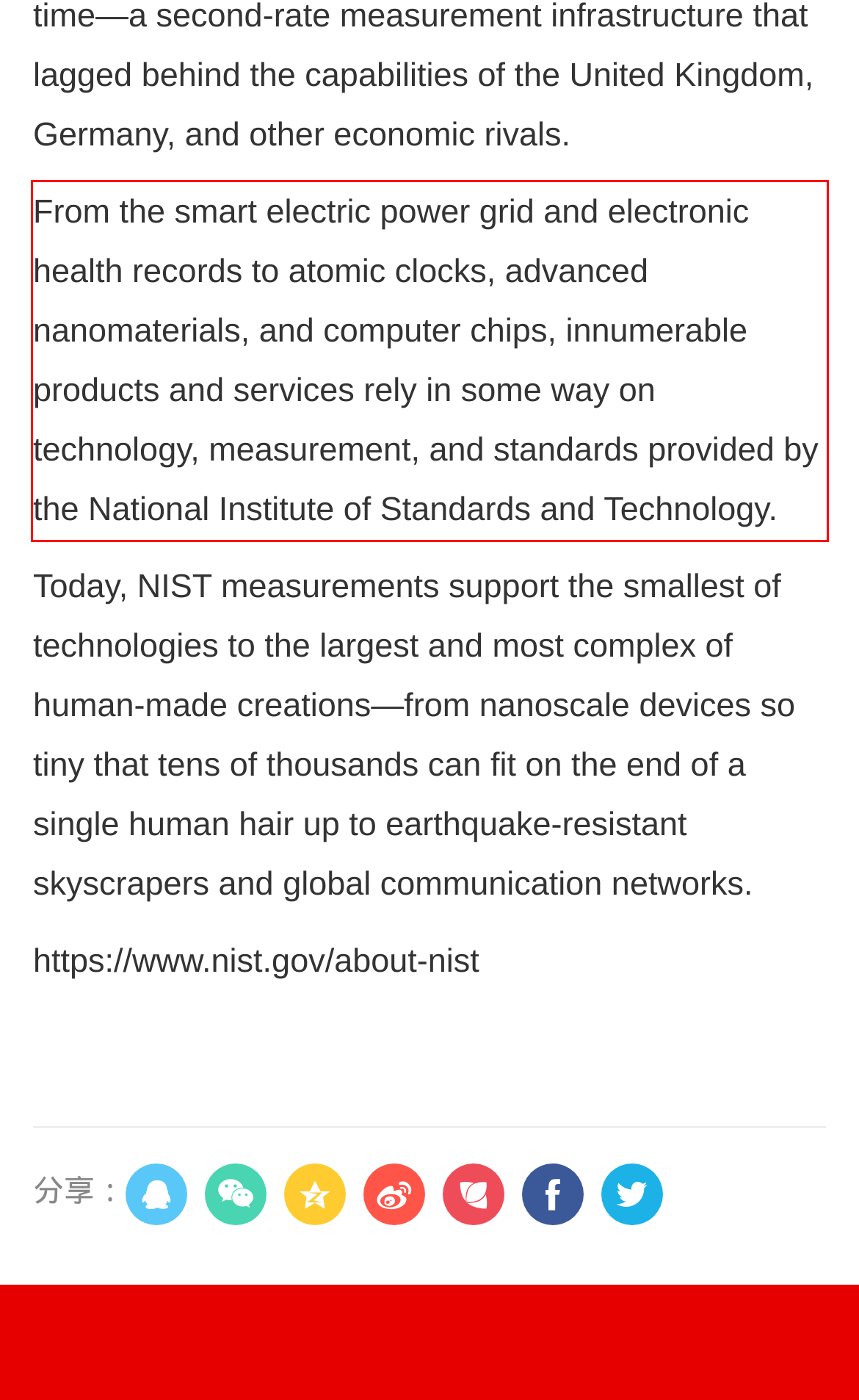Look at the screenshot of the webpage, locate the red rectangle bounding box, and generate the text content that it contains.

From the smart electric power grid and electronic health records to atomic clocks, advanced nanomaterials, and computer chips, innumerable products and services rely in some way on technology, measurement, and standards provided by the National Institute of Standards and Technology.